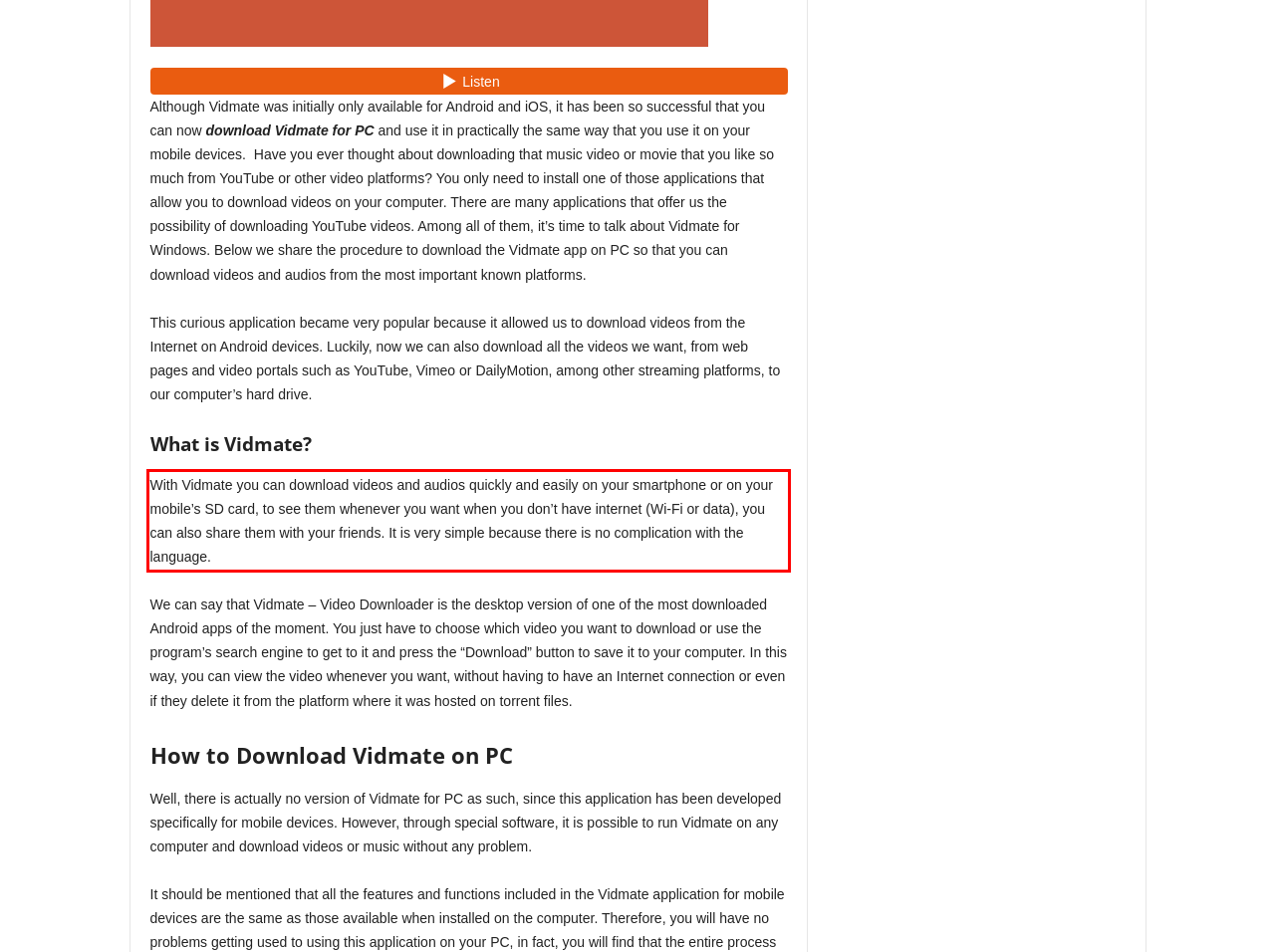With the provided screenshot of a webpage, locate the red bounding box and perform OCR to extract the text content inside it.

With Vidmate you can download videos and audios quickly and easily on your smartphone or on your mobile’s SD card, to see them whenever you want when you don’t have internet (Wi-Fi or data), you can also share them with your friends. It is very simple because there is no complication with the language.